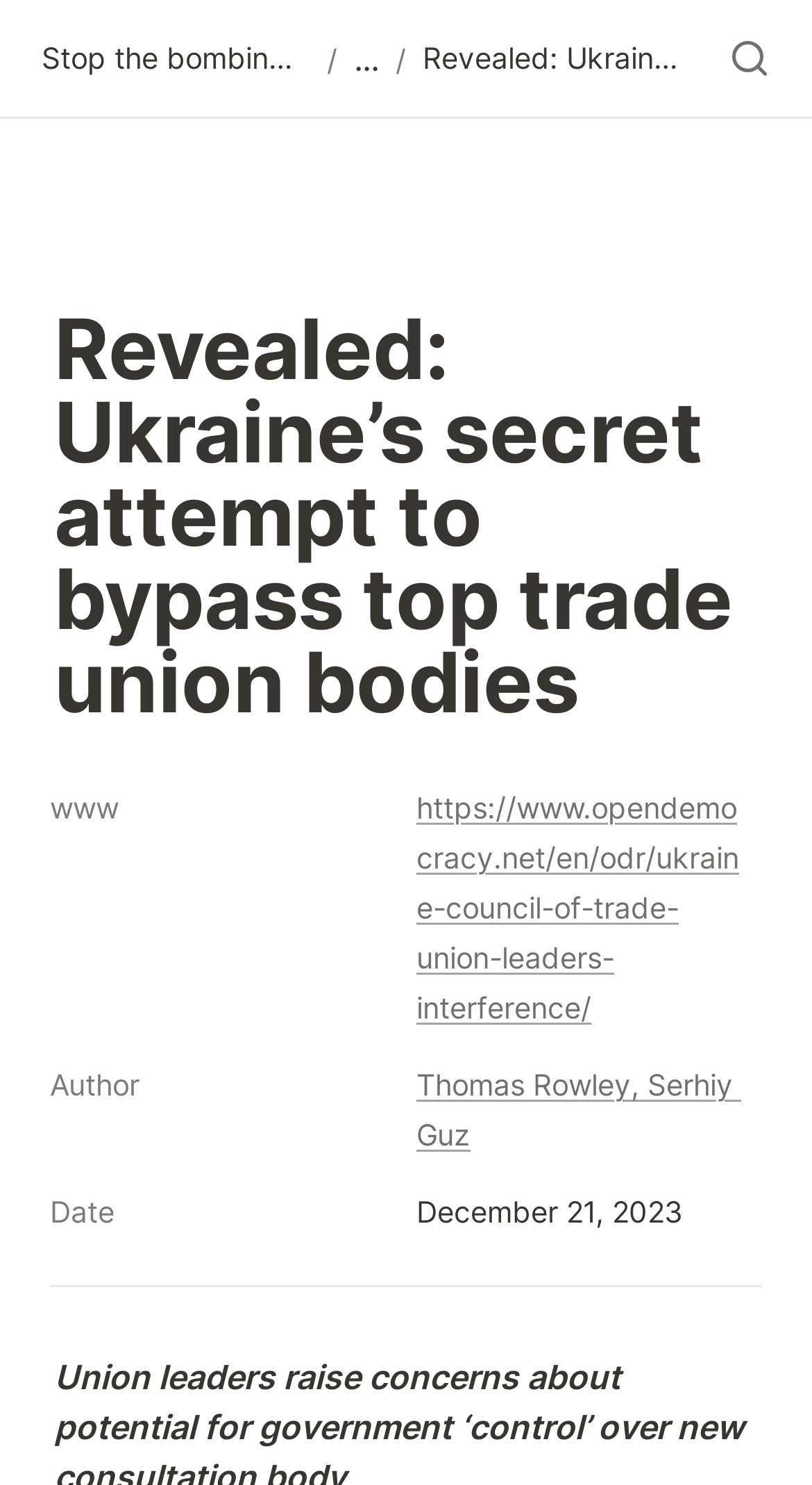Provide an in-depth caption for the webpage.

The webpage appears to be a news article page. At the top left, there is a link to a petition or campaign with the text "Stop the bombing! Russian troops out! Solidarity with the Ukrainian resistance!". This is followed by a series of navigation links, including "About ENSU", "News and analysis", and "News and analyses", which are aligned horizontally and take up most of the top section of the page.

Below the navigation links, there is a prominent heading that reads "Revealed: Ukraine’s secret attempt to bypass top trade union bodies". This heading spans almost the entire width of the page and is positioned near the top.

Underneath the heading, there is a block of text that appears to be the main content of the article. The text is divided into sections, with the author's name, "Thomas Rowley, Serhiy Guz", and the date "December 21, 2023" displayed prominently. There is also a link to the original source of the article, "https://www.opendemocracy.net/en/odr/ukraine-council-of-trade-union-leaders-interference/".

To the right of the main content, there is a small image, which is positioned near the top of the page. The image is relatively small, taking up only about 5% of the page's width.

At the very top right of the page, there is another link with the same text as the heading, "Revealed: Ukraine’s secret attempt to bypass top trade union bodies". This link is positioned above the navigation links and appears to be a duplicate of the main heading.